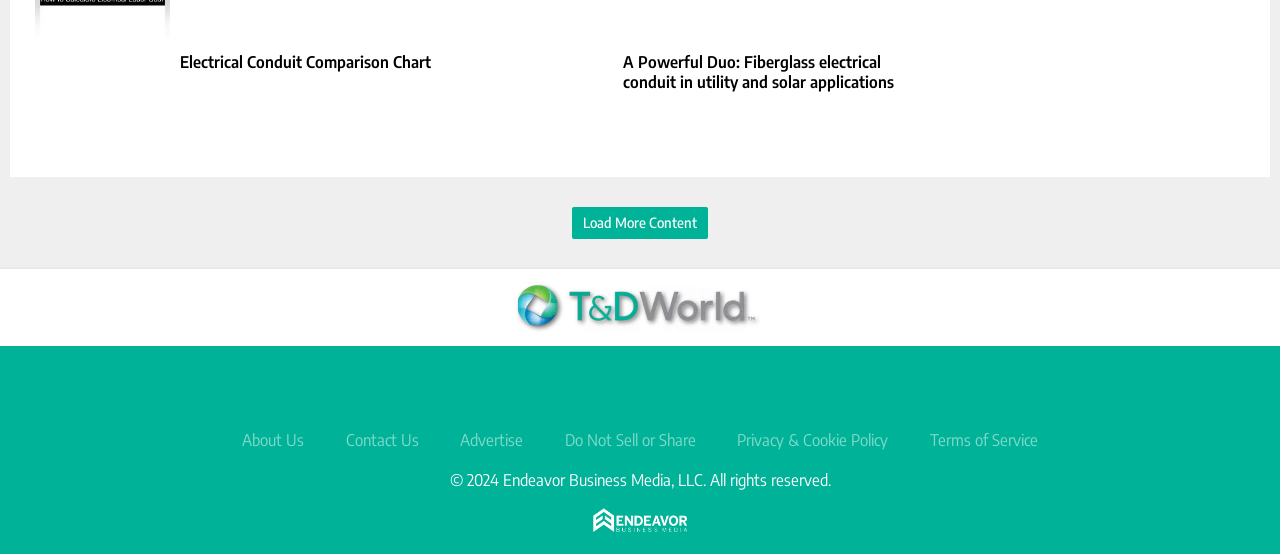Carefully examine the image and provide an in-depth answer to the question: What is the name of the company that owns the website?

The name of the company that owns the website can be determined by looking at the link with the text '© 2024 Endeavor Business Media, LLC. All rights reserved.' which is present at the bottom of the webpage. This suggests that Endeavor Business Media, LLC is the owner of the website.